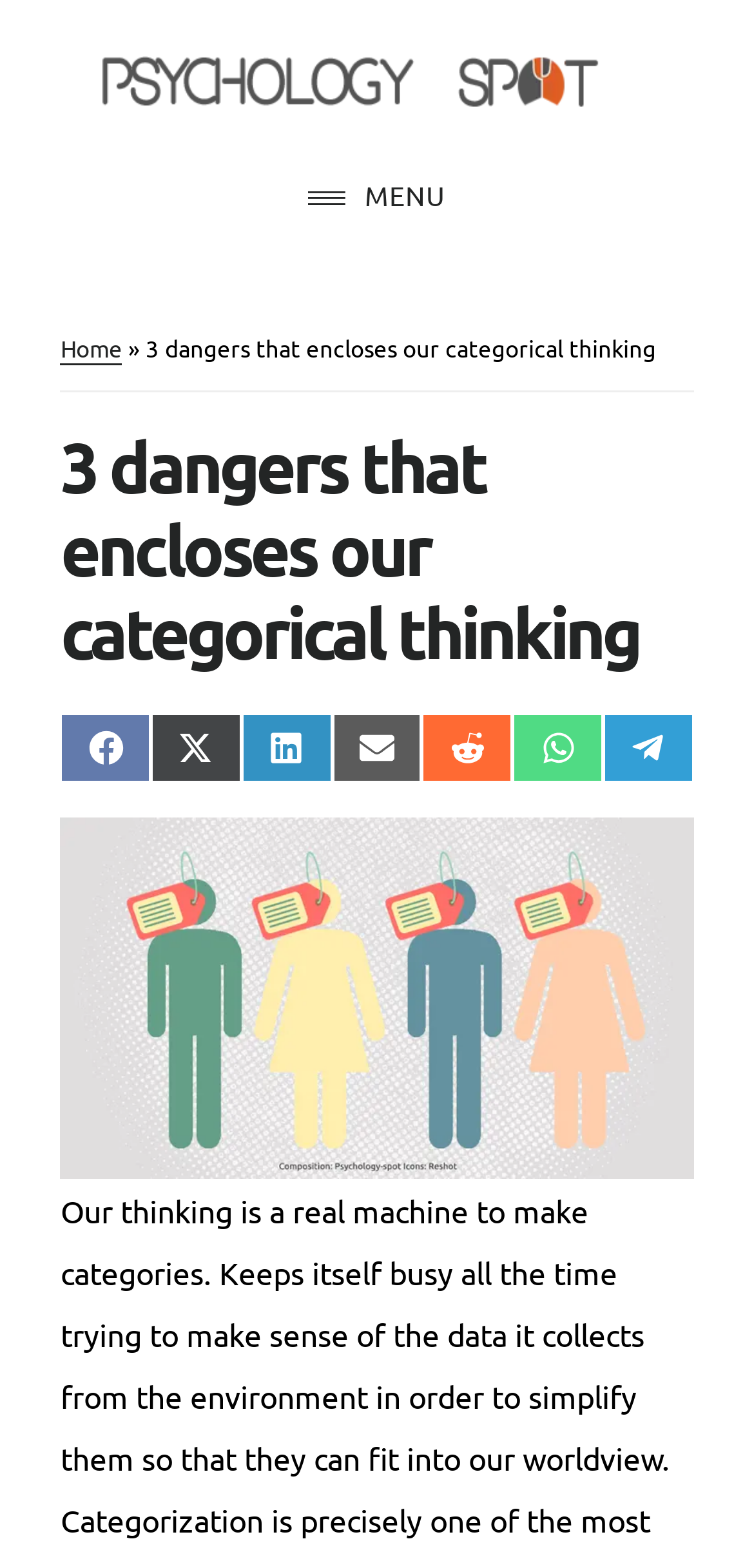Determine the bounding box coordinates of the clickable region to follow the instruction: "Click the menu button".

[0.103, 0.097, 0.897, 0.157]